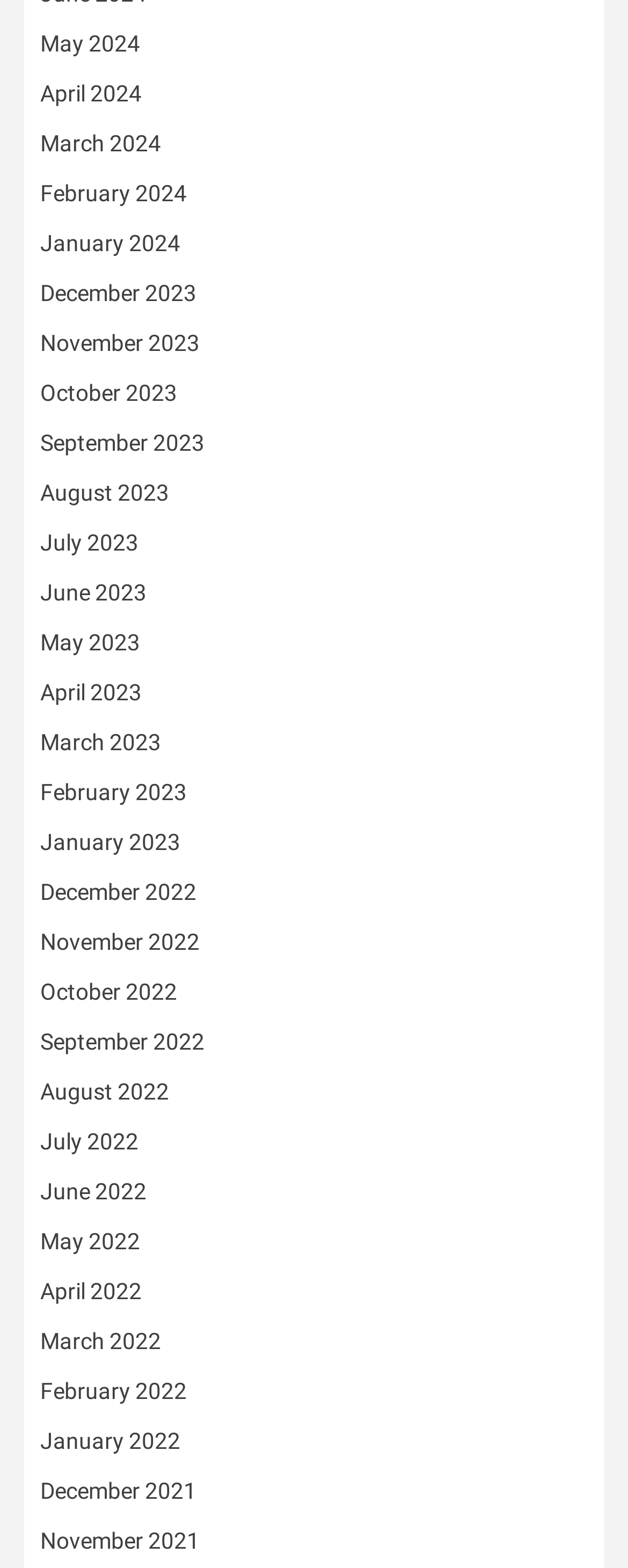Consider the image and give a detailed and elaborate answer to the question: 
What is the common format of the month links?

I looked at the text of each link and found that they all follow the format 'Month YYYY', where 'Month' is the name of the month and 'YYYY' is the year.